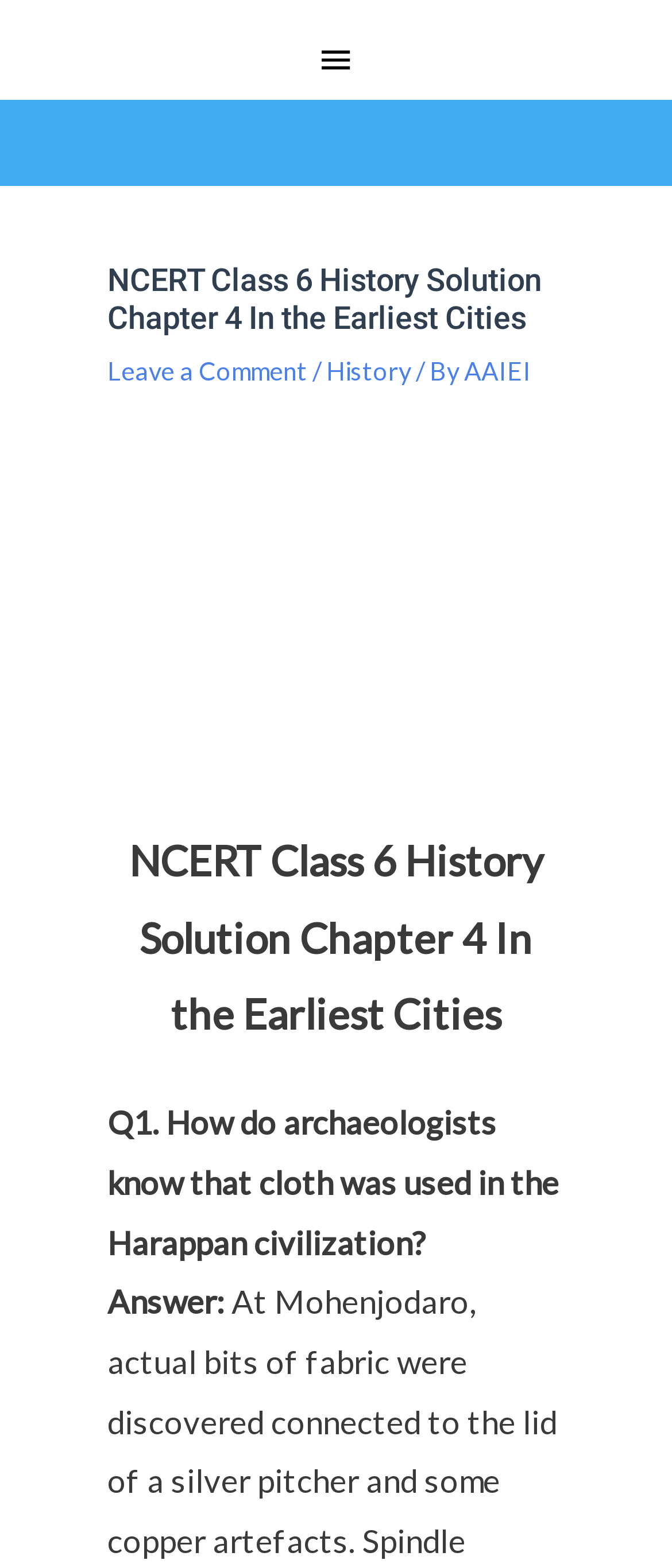Using a single word or phrase, answer the following question: 
What is the format of the content on this webpage?

Question-answer format